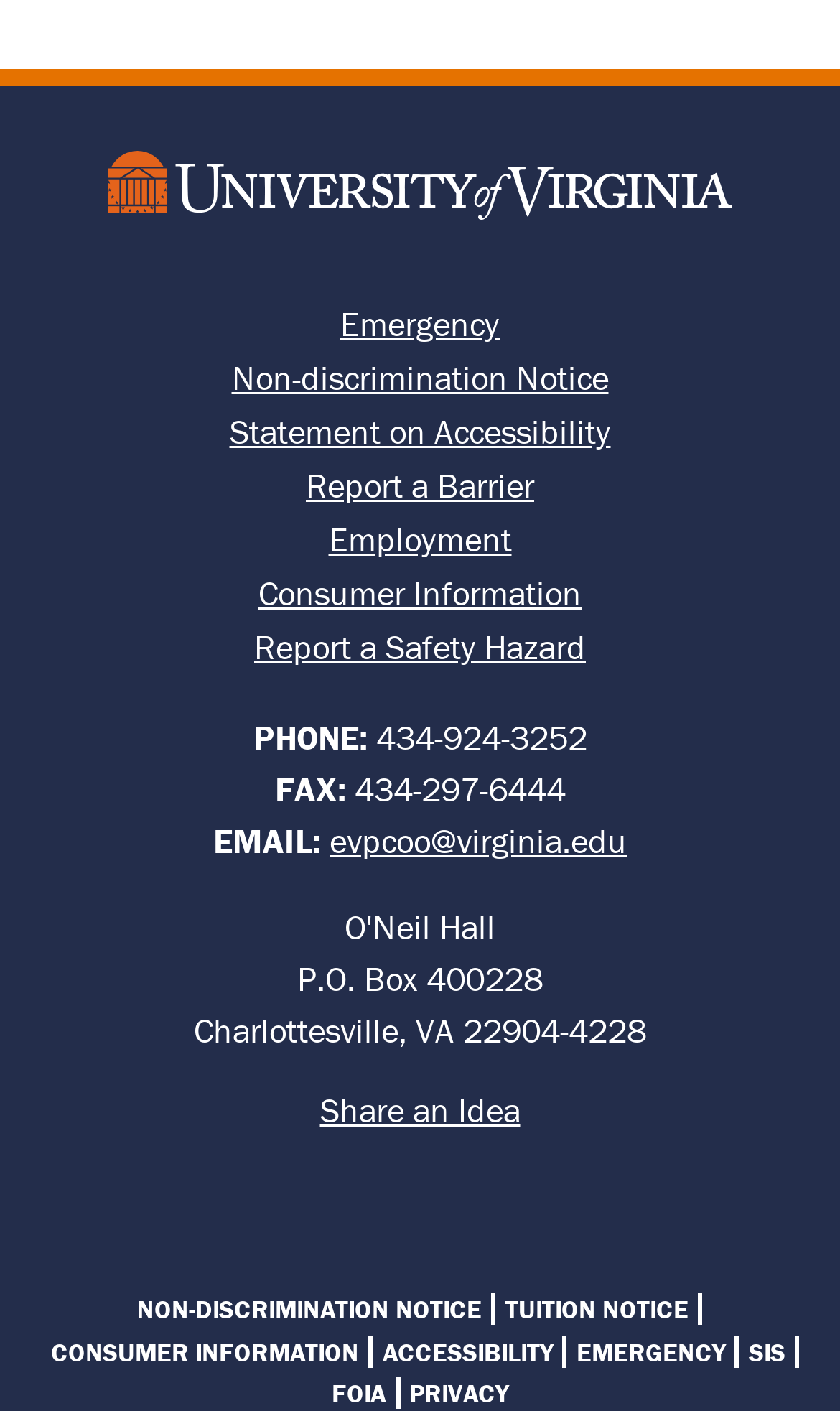Refer to the image and provide an in-depth answer to the question:
What is the footer menu about?

I inferred the purpose of the footer menu by looking at the links it contains, such as 'NON-DISCRIMINATION NOTICE', 'TUITION NOTICE', and 'CONSUMER INFORMATION', which suggest that the menu provides links to various resources and information.